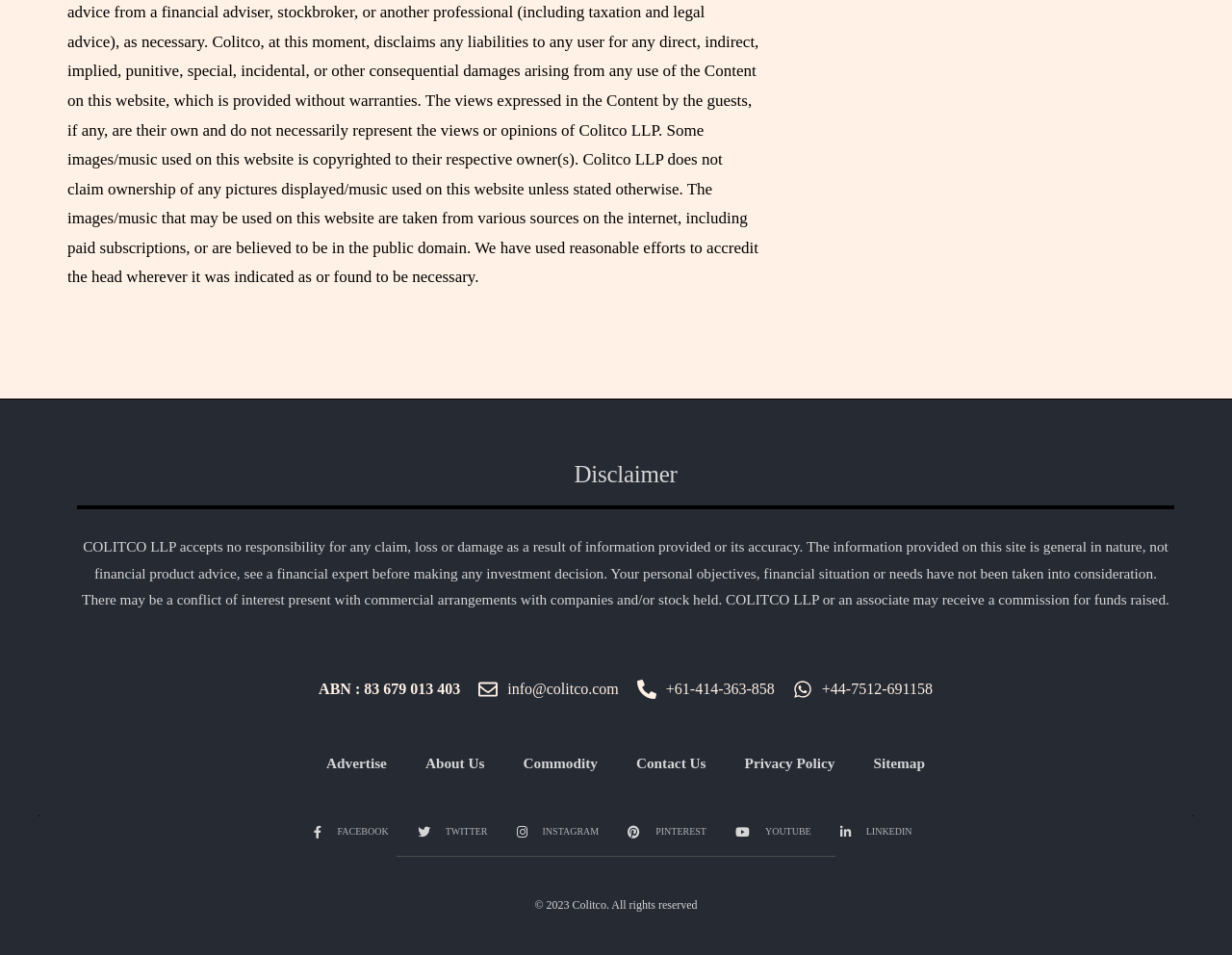Determine the bounding box coordinates of the region that needs to be clicked to achieve the task: "Click on About Us".

[0.33, 0.777, 0.409, 0.823]